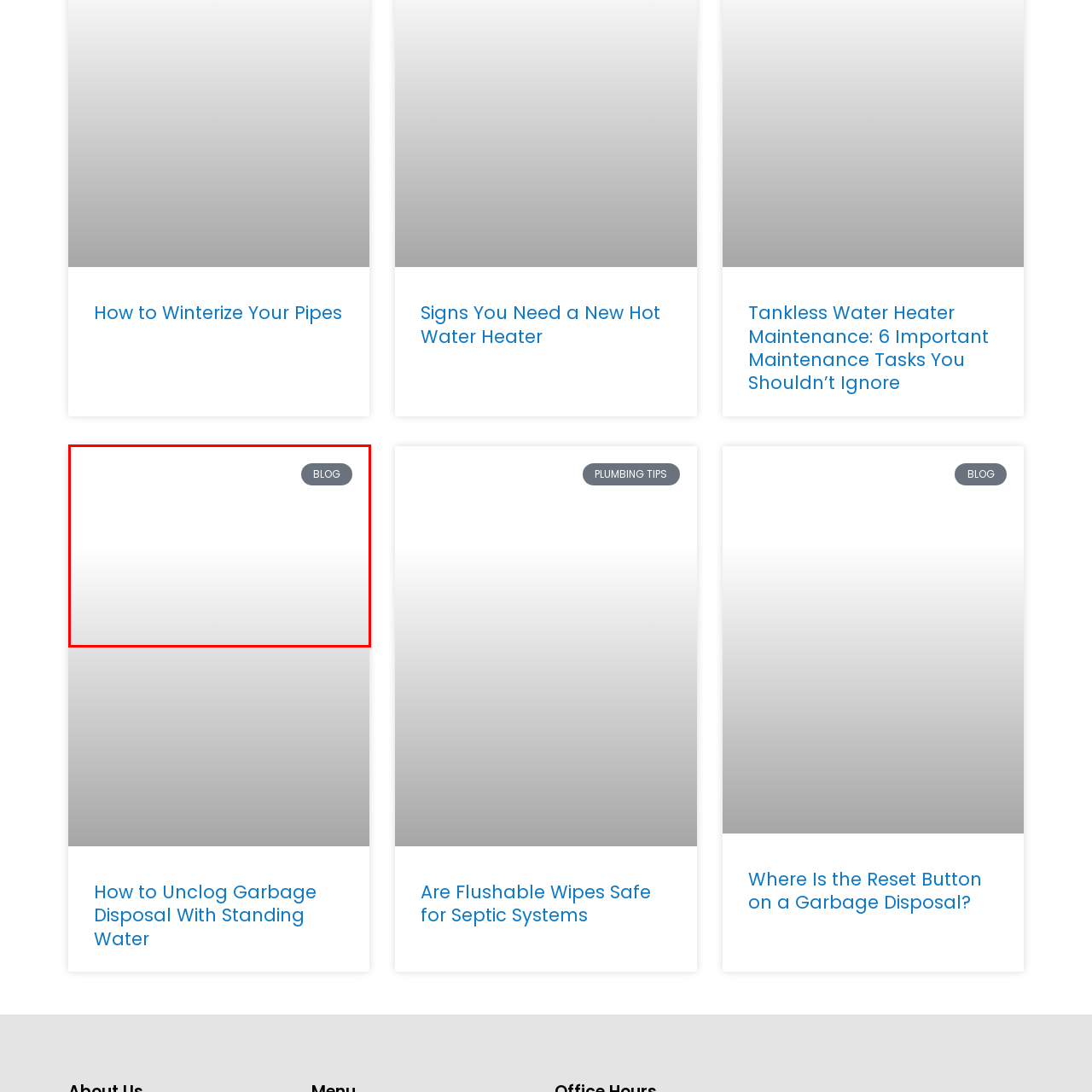Pay attention to the red boxed area, Where is the 'BLOG' button located? Provide a one-word or short phrase response.

upper right corner